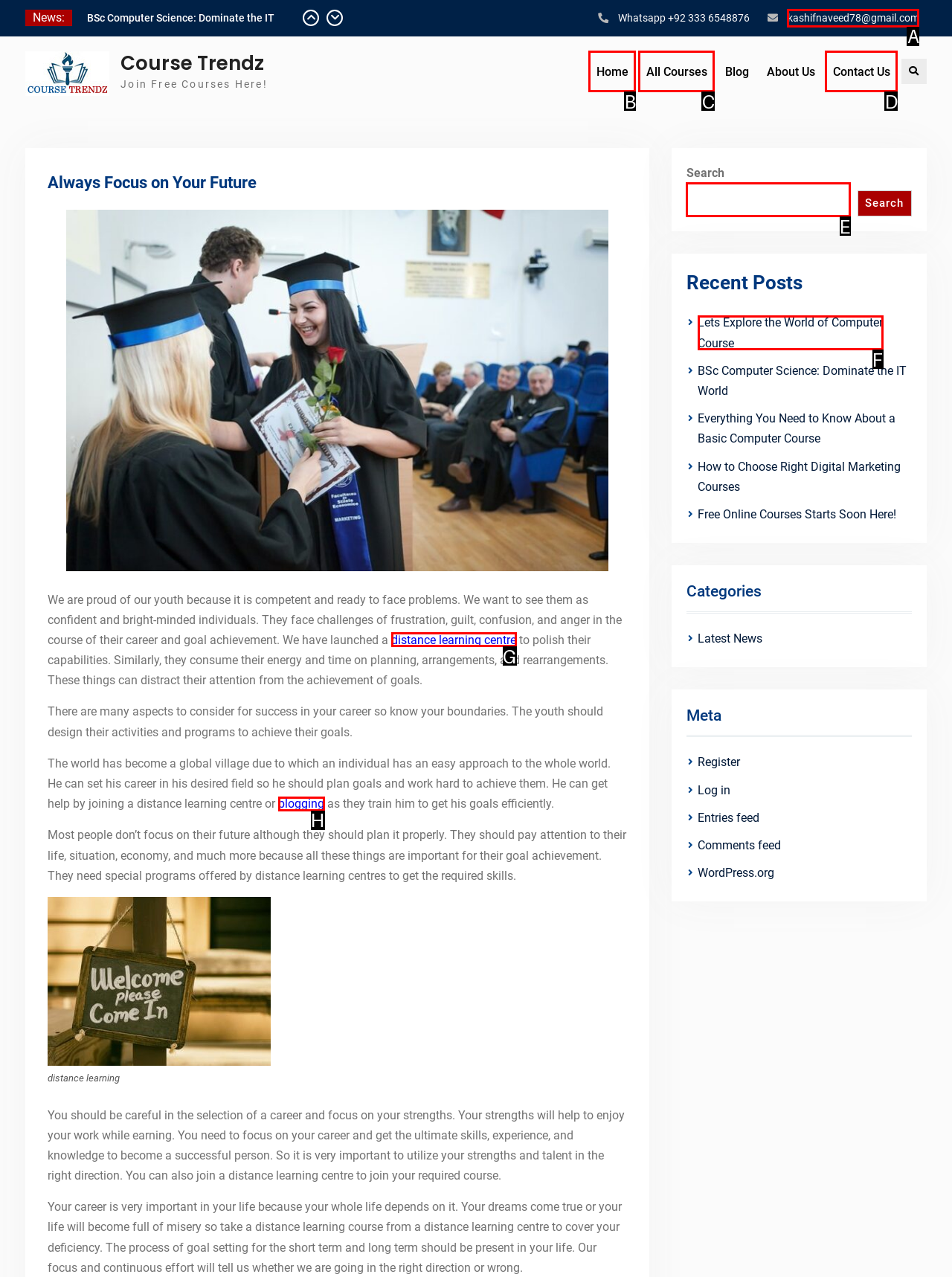Select the letter of the element you need to click to complete this task: Search for a course
Answer using the letter from the specified choices.

E